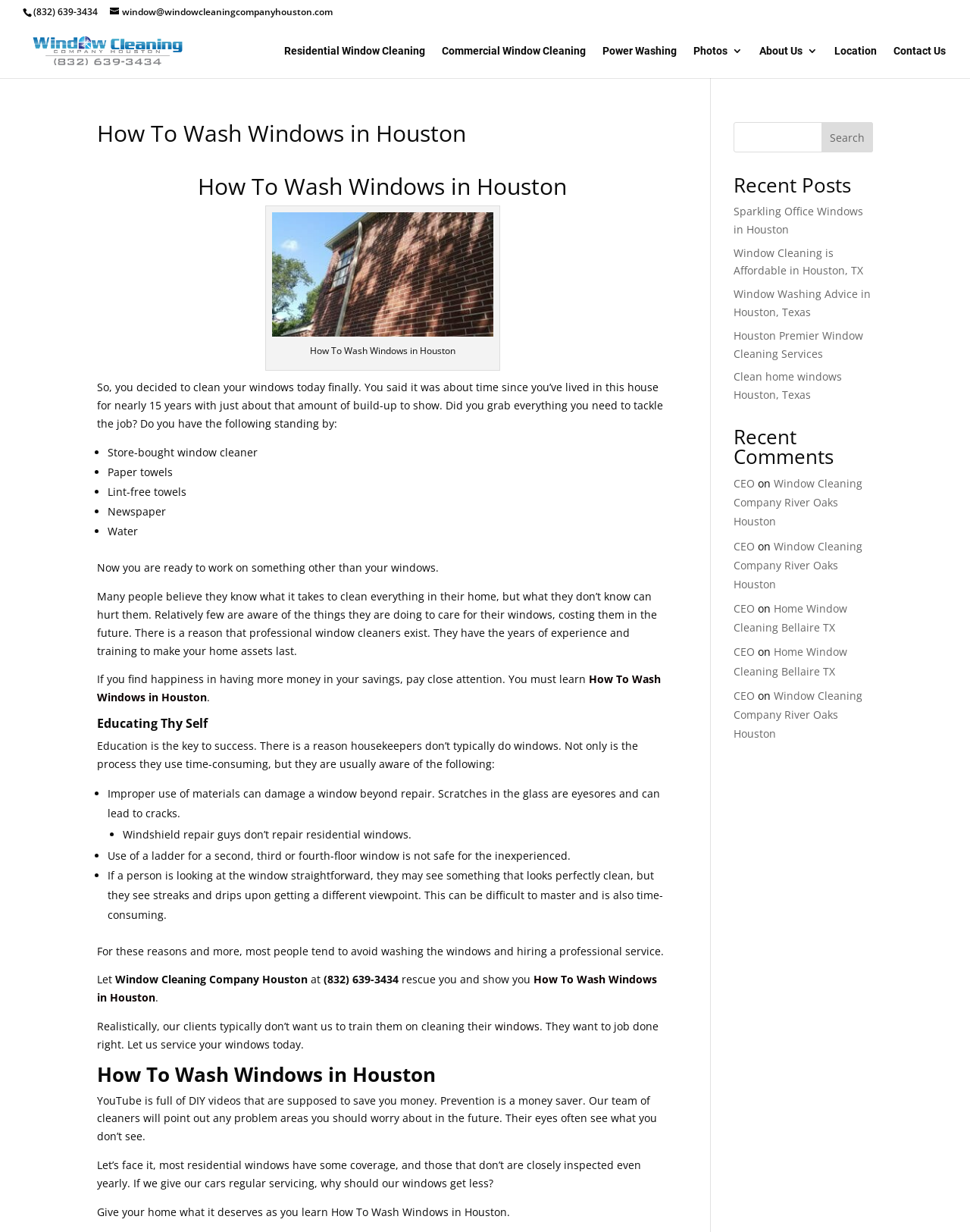Can you determine the bounding box coordinates of the area that needs to be clicked to fulfill the following instruction: "Search for something"?

[0.756, 0.099, 0.9, 0.124]